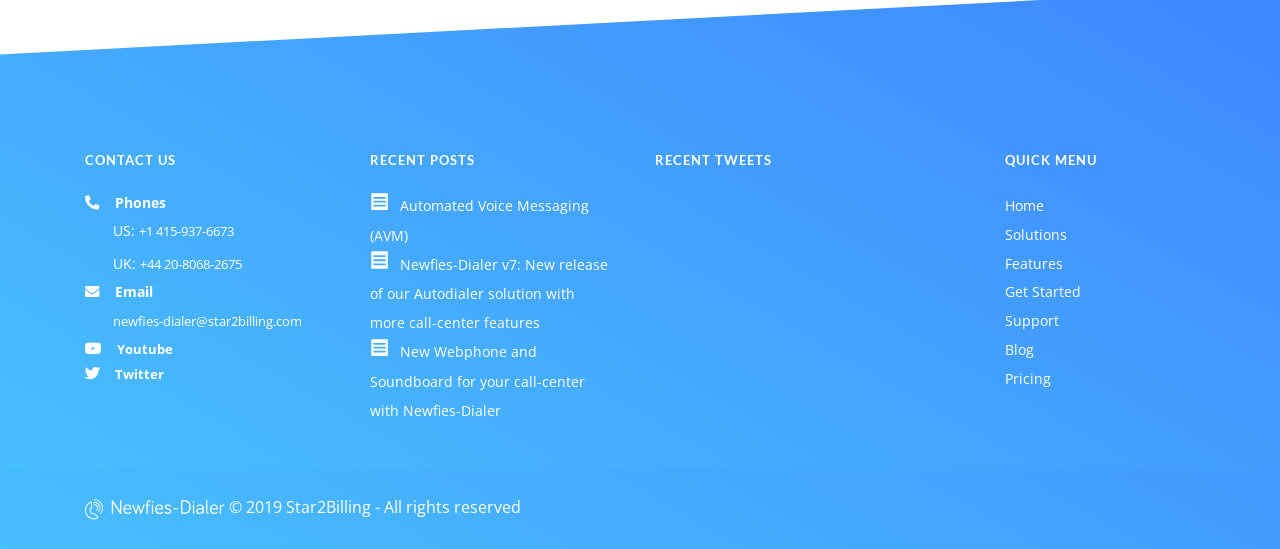Specify the bounding box coordinates for the region that must be clicked to perform the given instruction: "Visit our Youtube channel".

[0.091, 0.62, 0.135, 0.653]